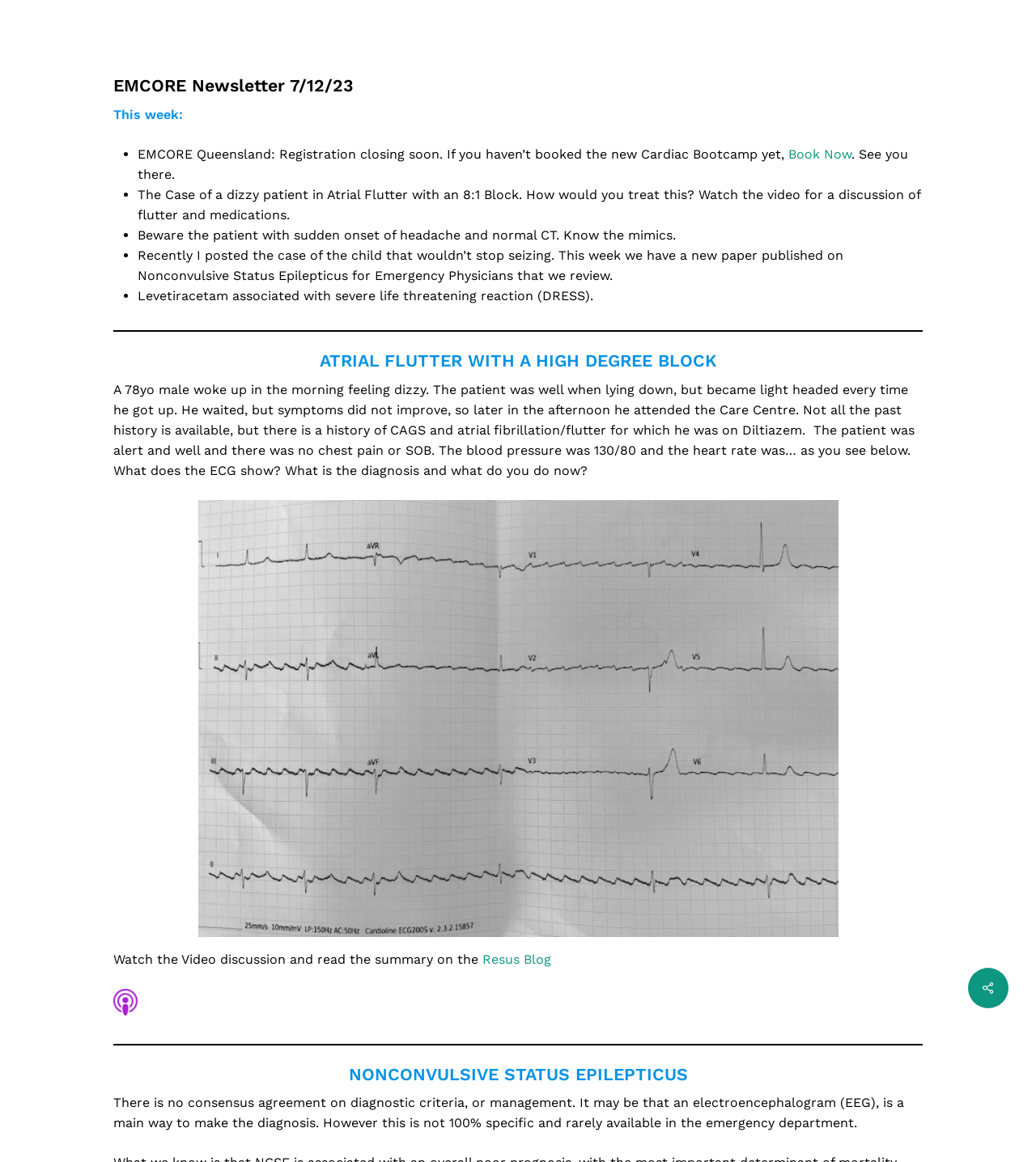Using the description "Past Conference Videos", predict the bounding box of the relevant HTML element.

[0.461, 0.022, 0.584, 0.044]